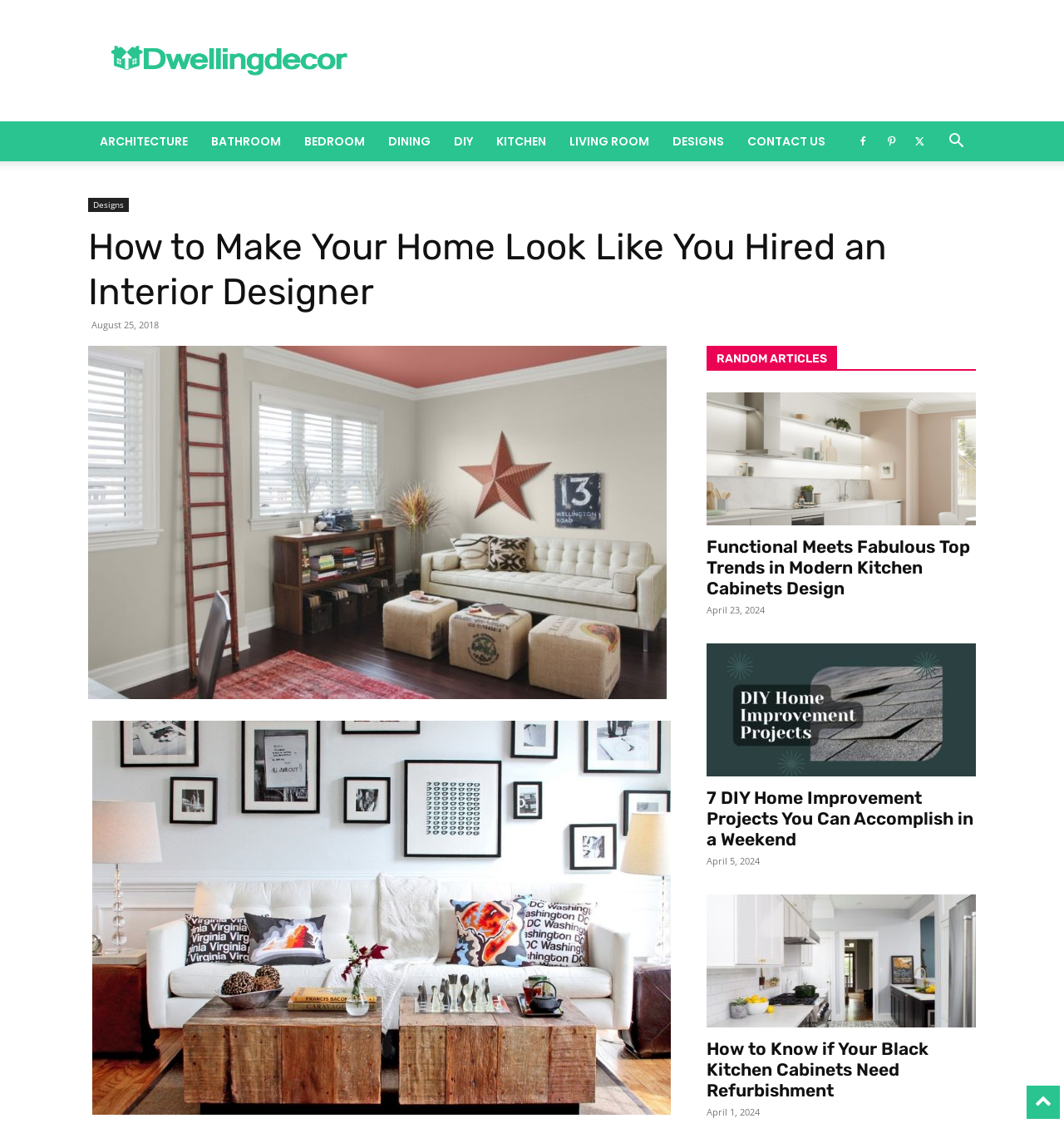Find the bounding box coordinates of the element to click in order to complete this instruction: "View 'Functional Meets Fabulous Top Trends in Modern Kitchen Cabinets Design' article". The bounding box coordinates must be four float numbers between 0 and 1, denoted as [left, top, right, bottom].

[0.664, 0.343, 0.917, 0.46]